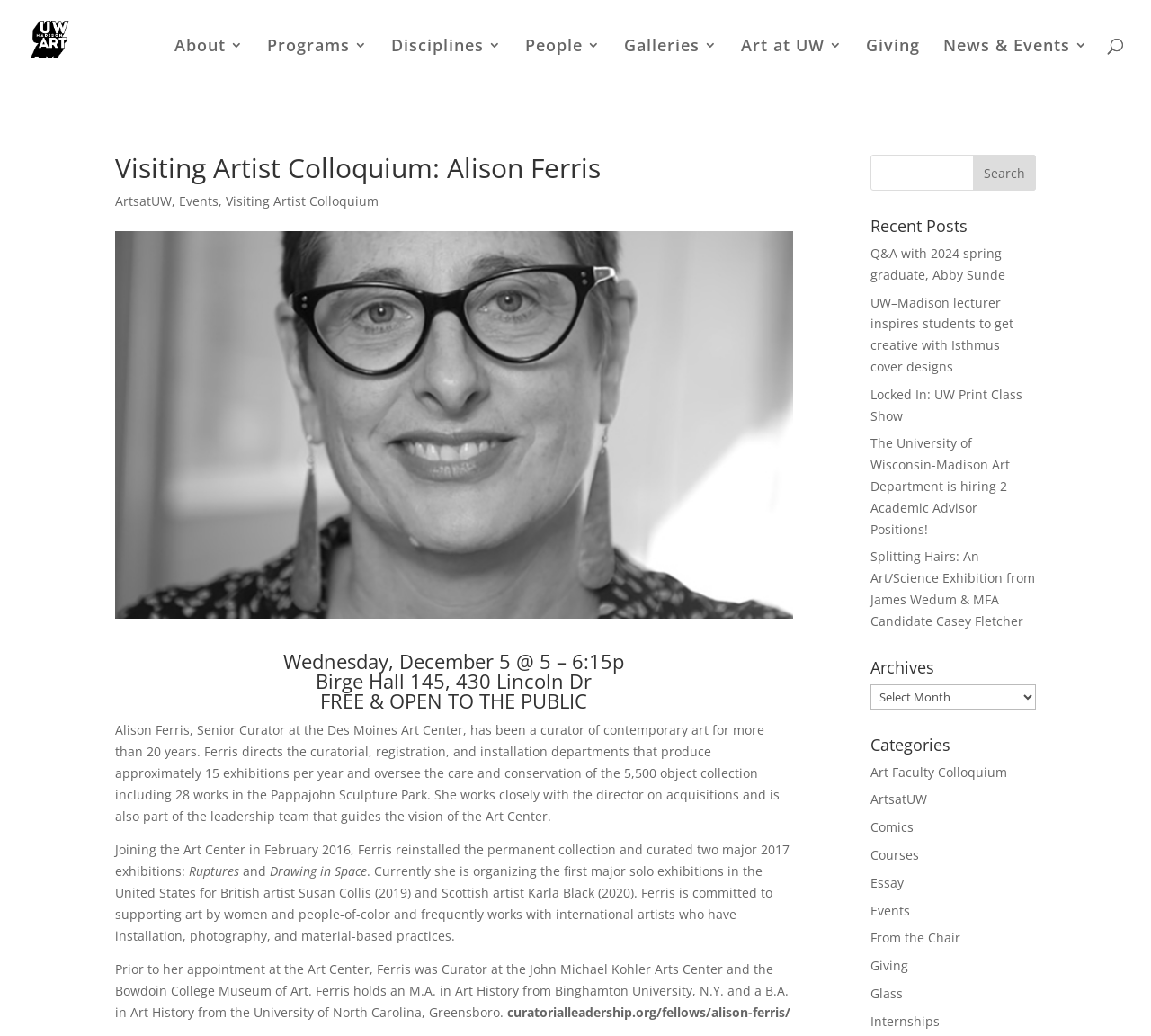Reply to the question with a single word or phrase:
What is the name of the sculpture park mentioned in the text?

Pappajohn Sculpture Park